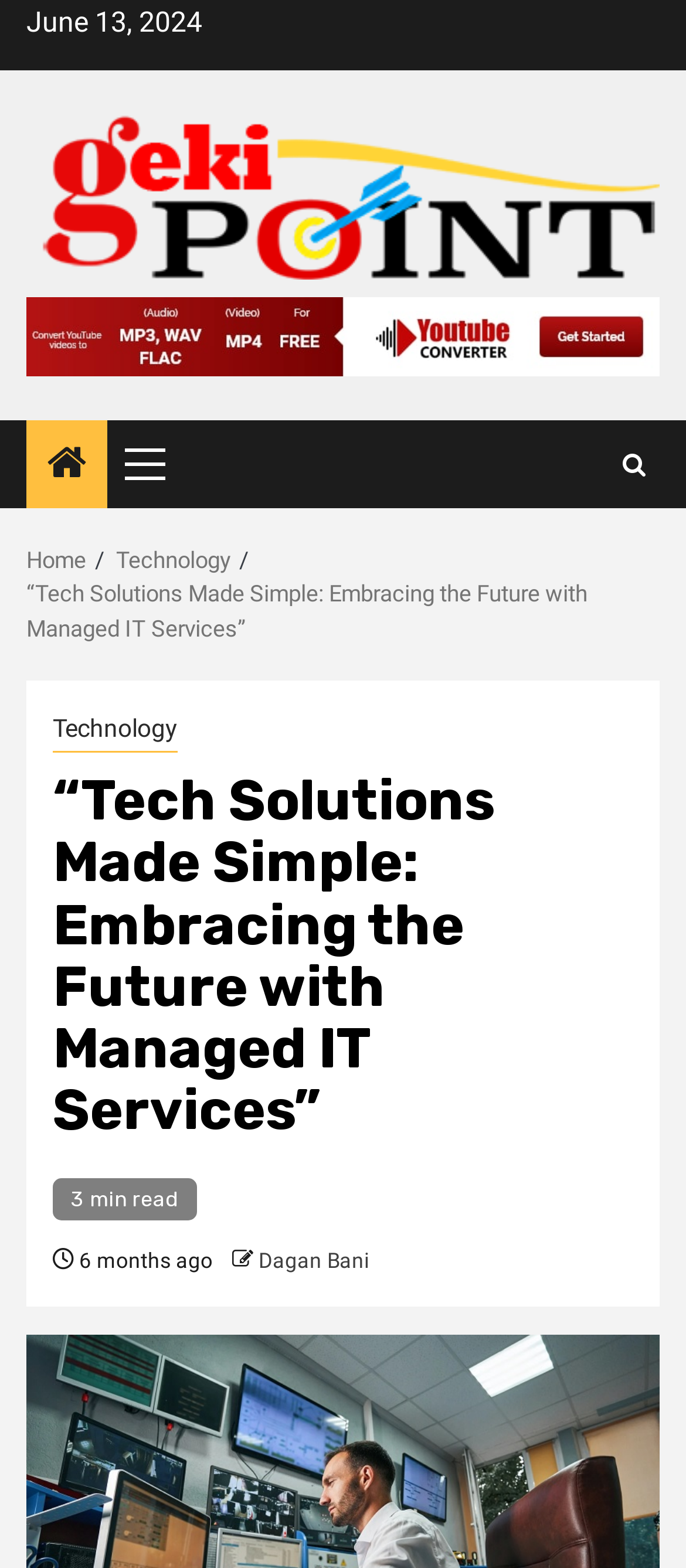Please determine and provide the text content of the webpage's heading.

“Tech Solutions Made Simple: Embracing the Future with Managed IT Services”